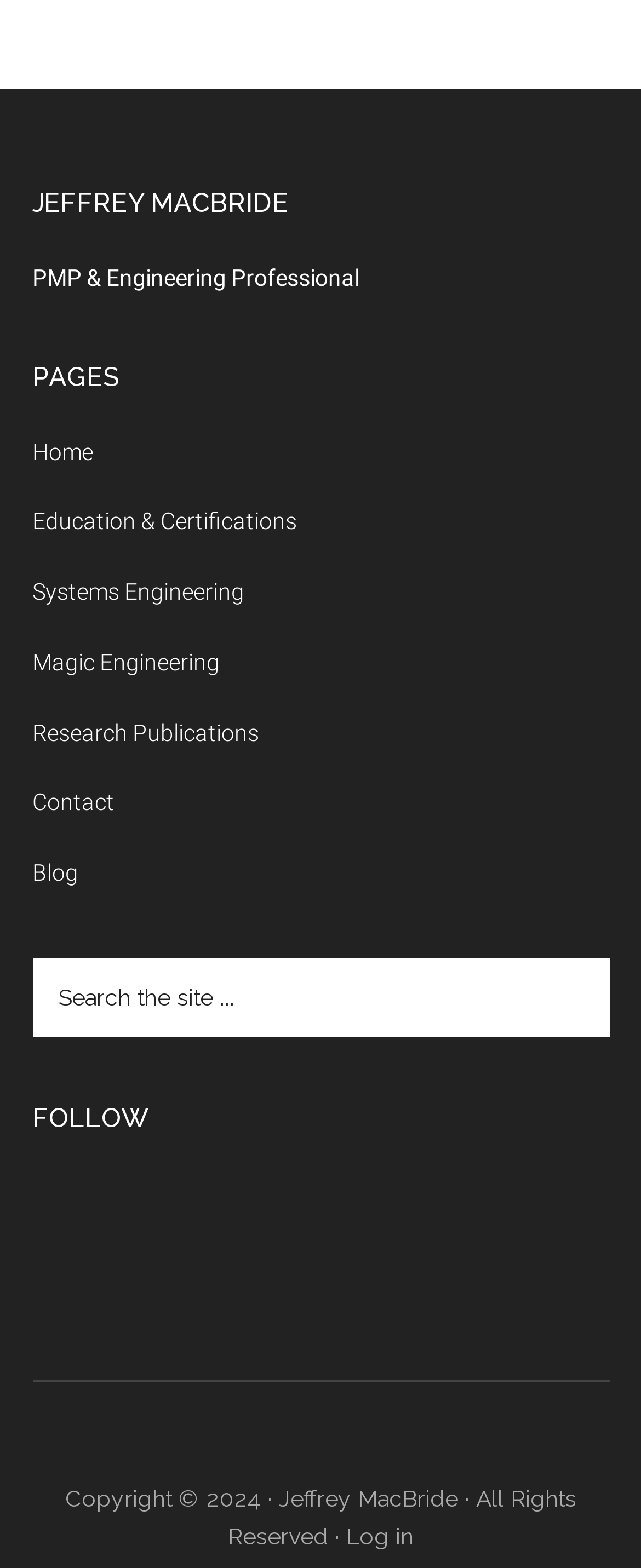Determine the bounding box coordinates of the clickable area required to perform the following instruction: "Follow on Twitter". The coordinates should be represented as four float numbers between 0 and 1: [left, top, right, bottom].

[0.063, 0.748, 0.165, 0.79]